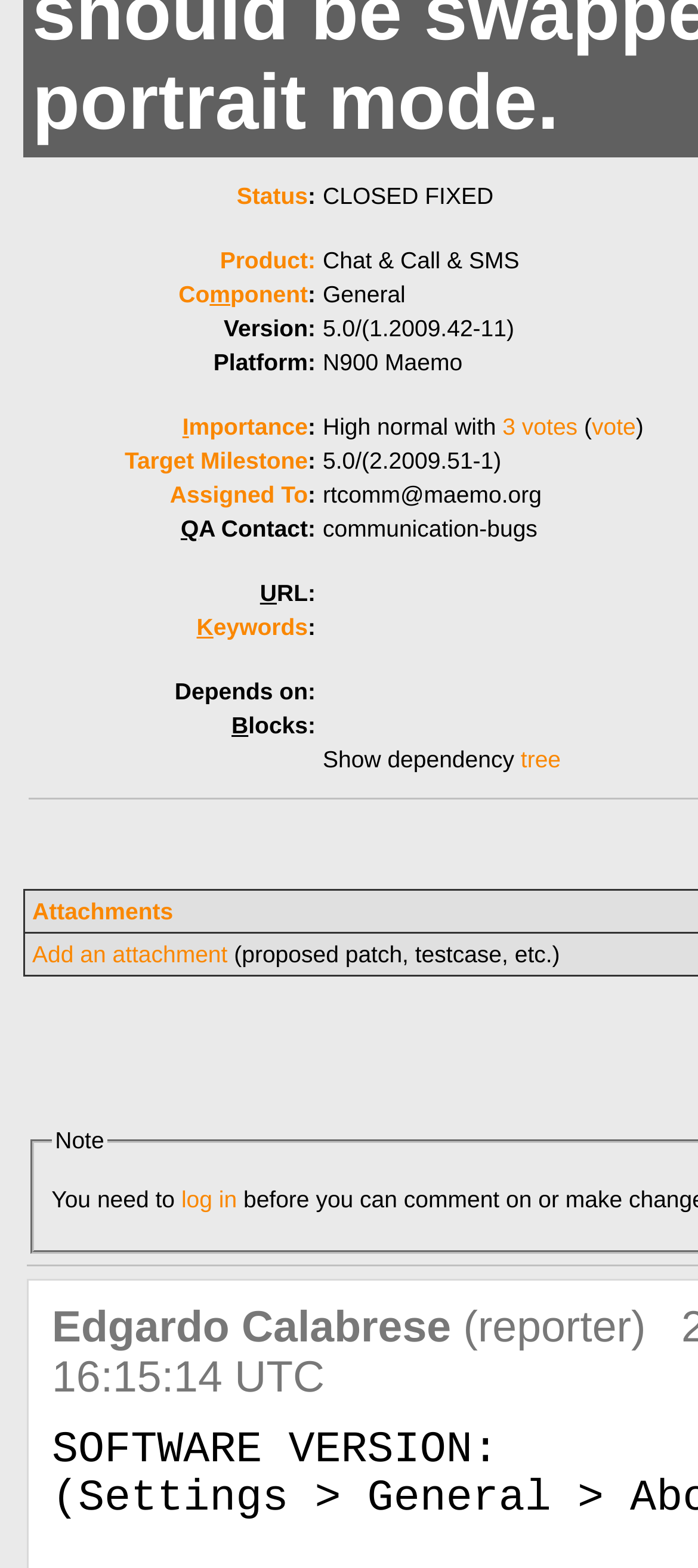Mark the bounding box of the element that matches the following description: "Keywords".

[0.282, 0.391, 0.441, 0.408]